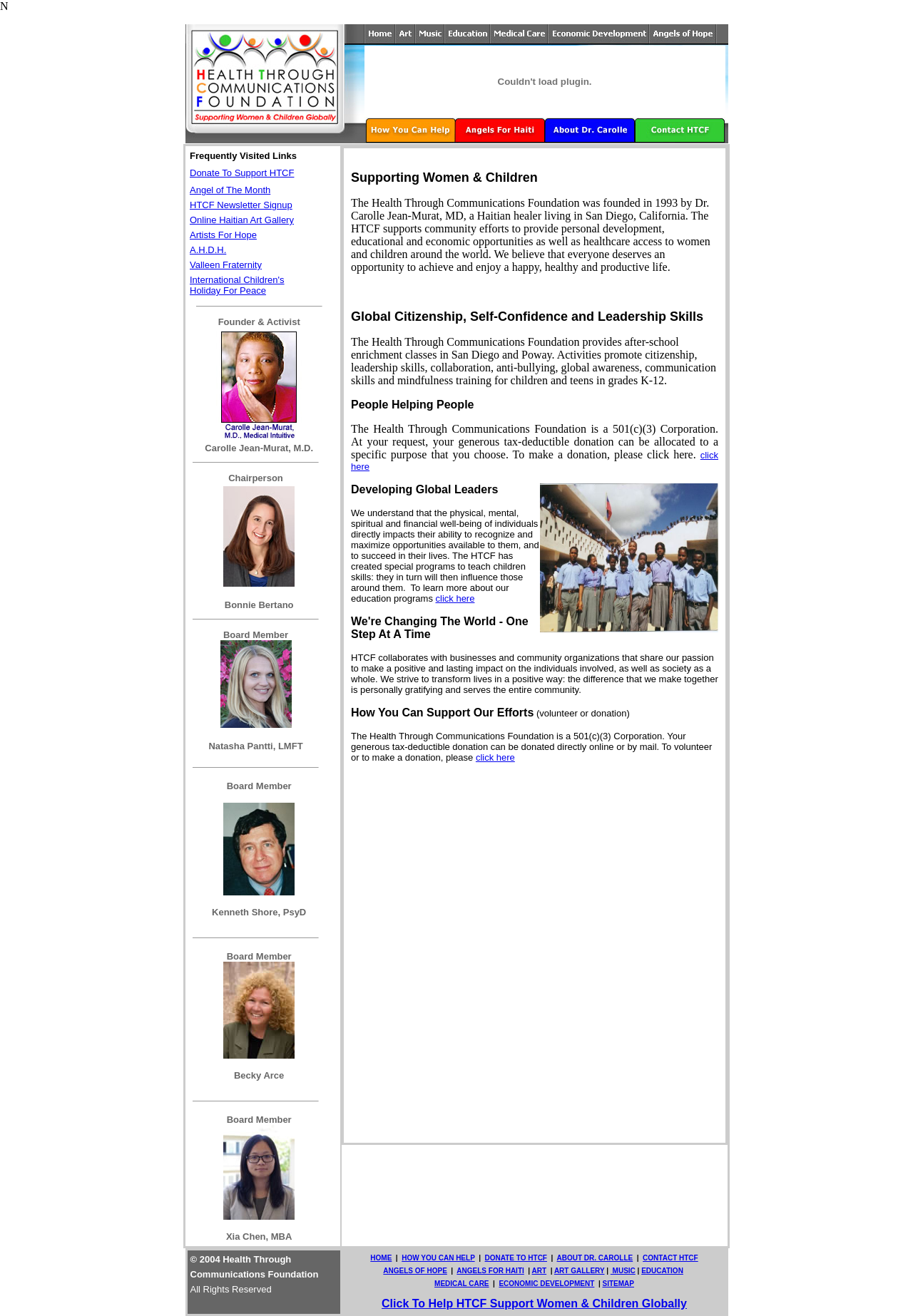Locate the bounding box coordinates of the area to click to fulfill this instruction: "Visit RETURN TO OUR HOME PAGE". The bounding box should be presented as four float numbers between 0 and 1, in the order [left, top, right, bottom].

[0.399, 0.027, 0.432, 0.036]